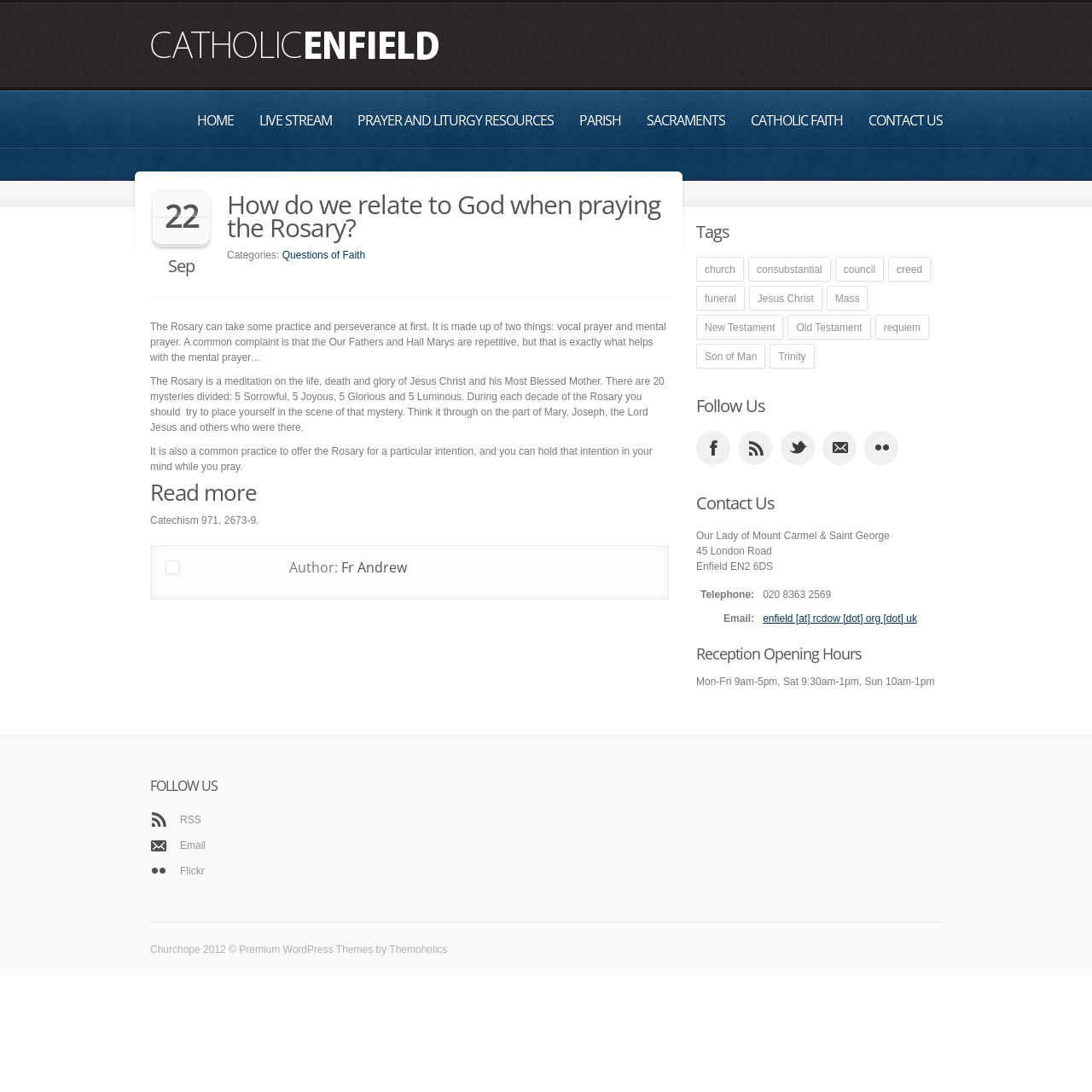Identify the bounding box for the UI element that is described as follows: "Questions of Faith".

[0.258, 0.228, 0.334, 0.239]